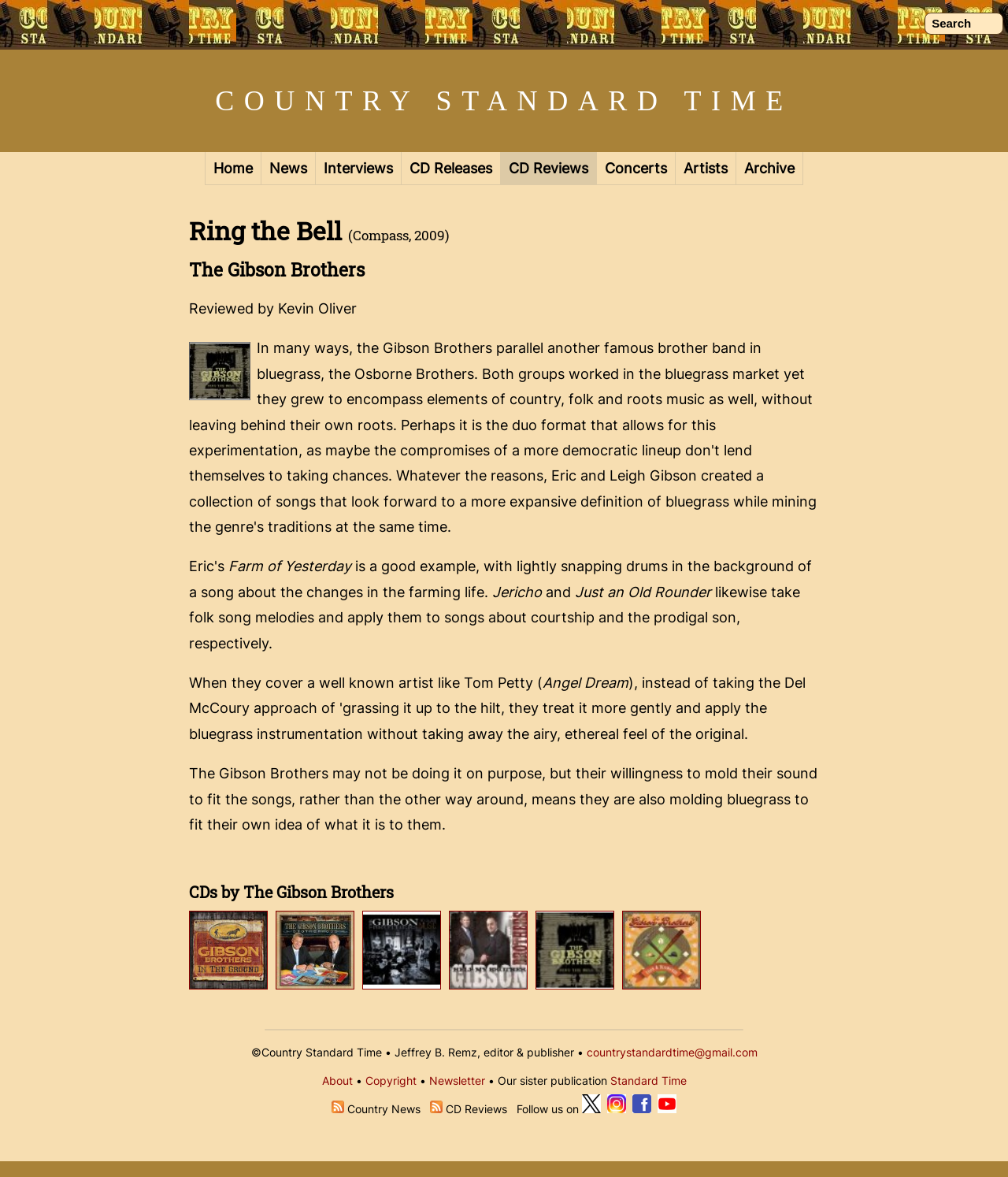Identify and provide the text content of the webpage's primary headline.

Ring the Bell (Compass, 2009)